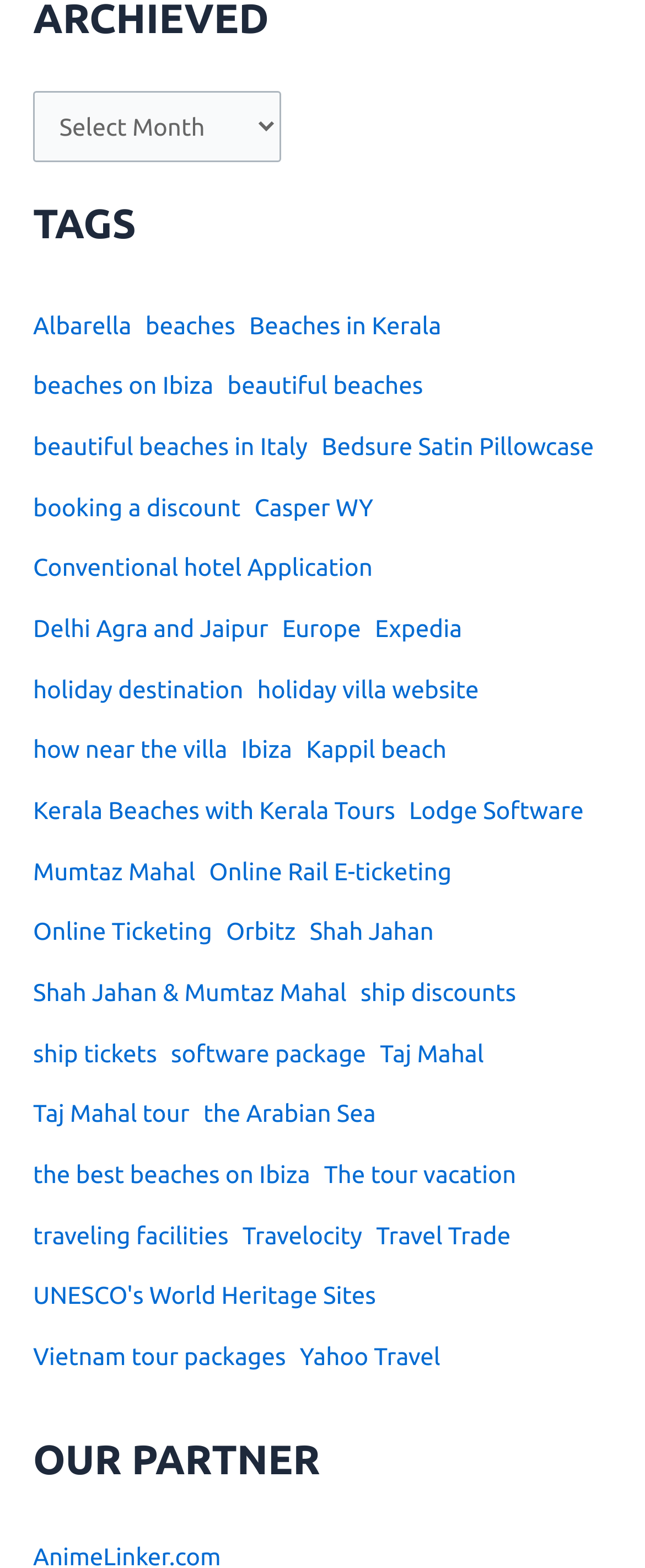Kindly determine the bounding box coordinates for the area that needs to be clicked to execute this instruction: "Check out beautiful beaches in Italy".

[0.051, 0.266, 0.477, 0.305]